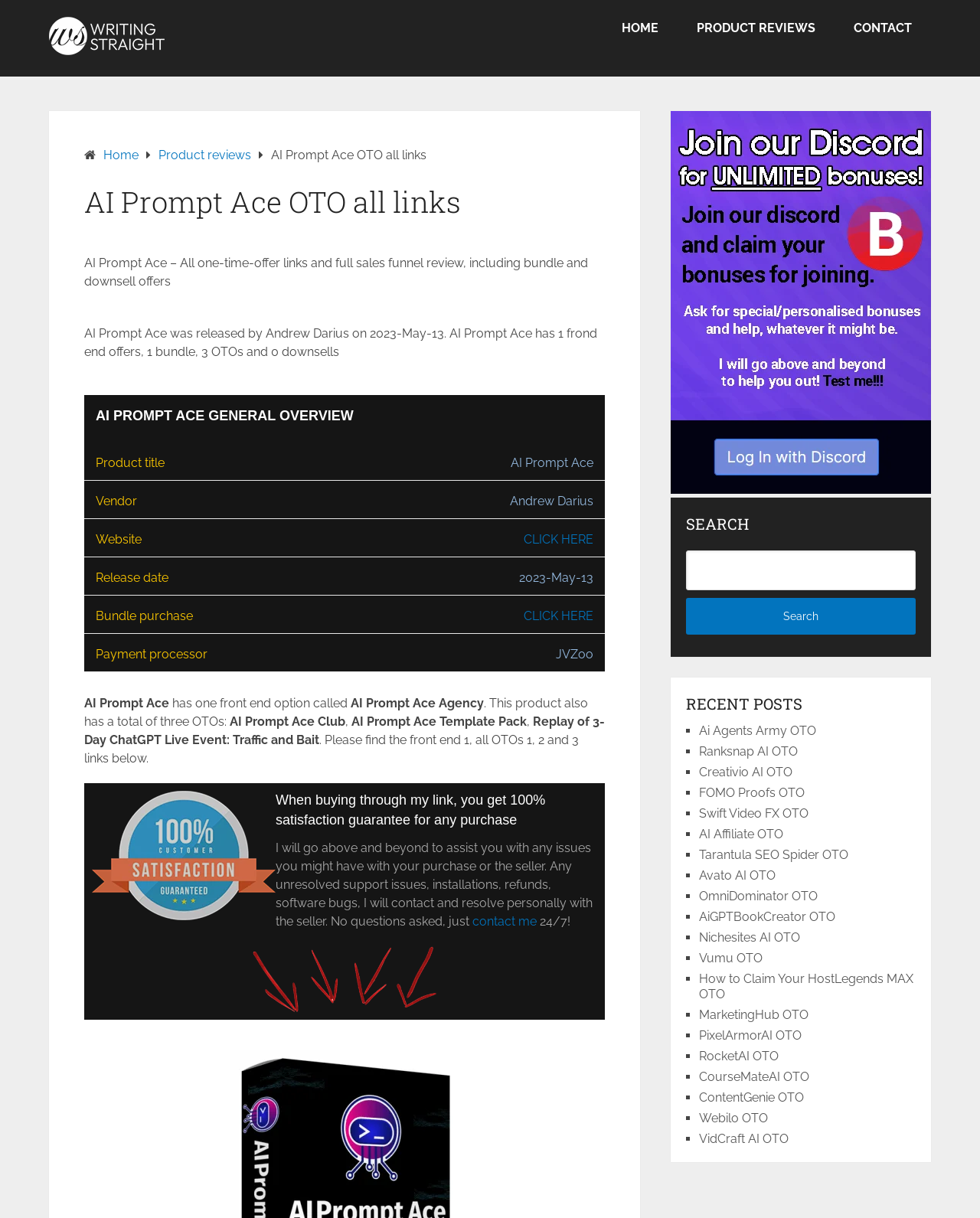Who is the vendor of AI Prompt Ace?
Please provide a comprehensive answer based on the details in the screenshot.

The webpage provides information about AI Prompt Ace, including its vendor, which is Andrew Darius.